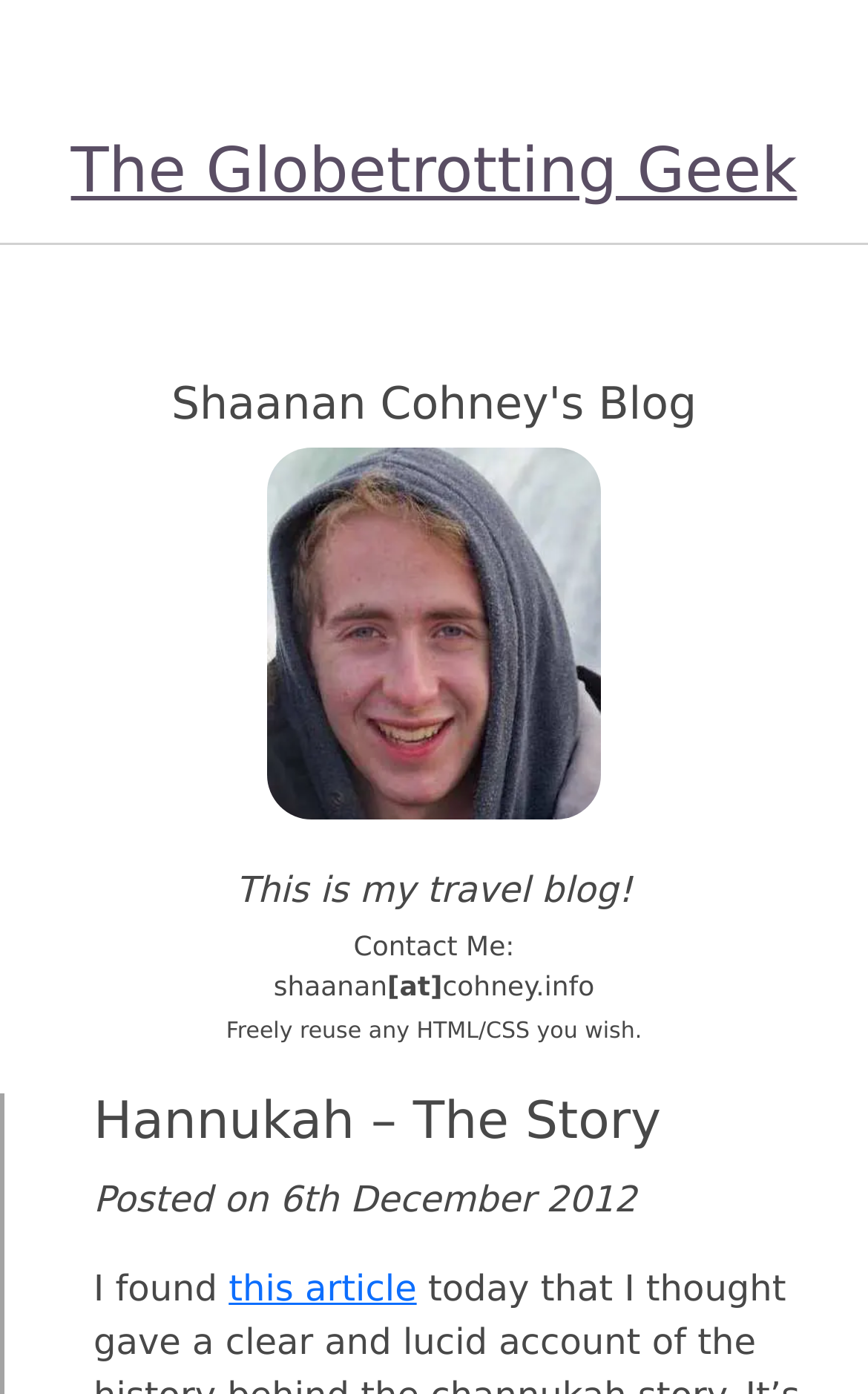Use one word or a short phrase to answer the question provided: 
What is the blogger allowing others to reuse?

HTML/CSS